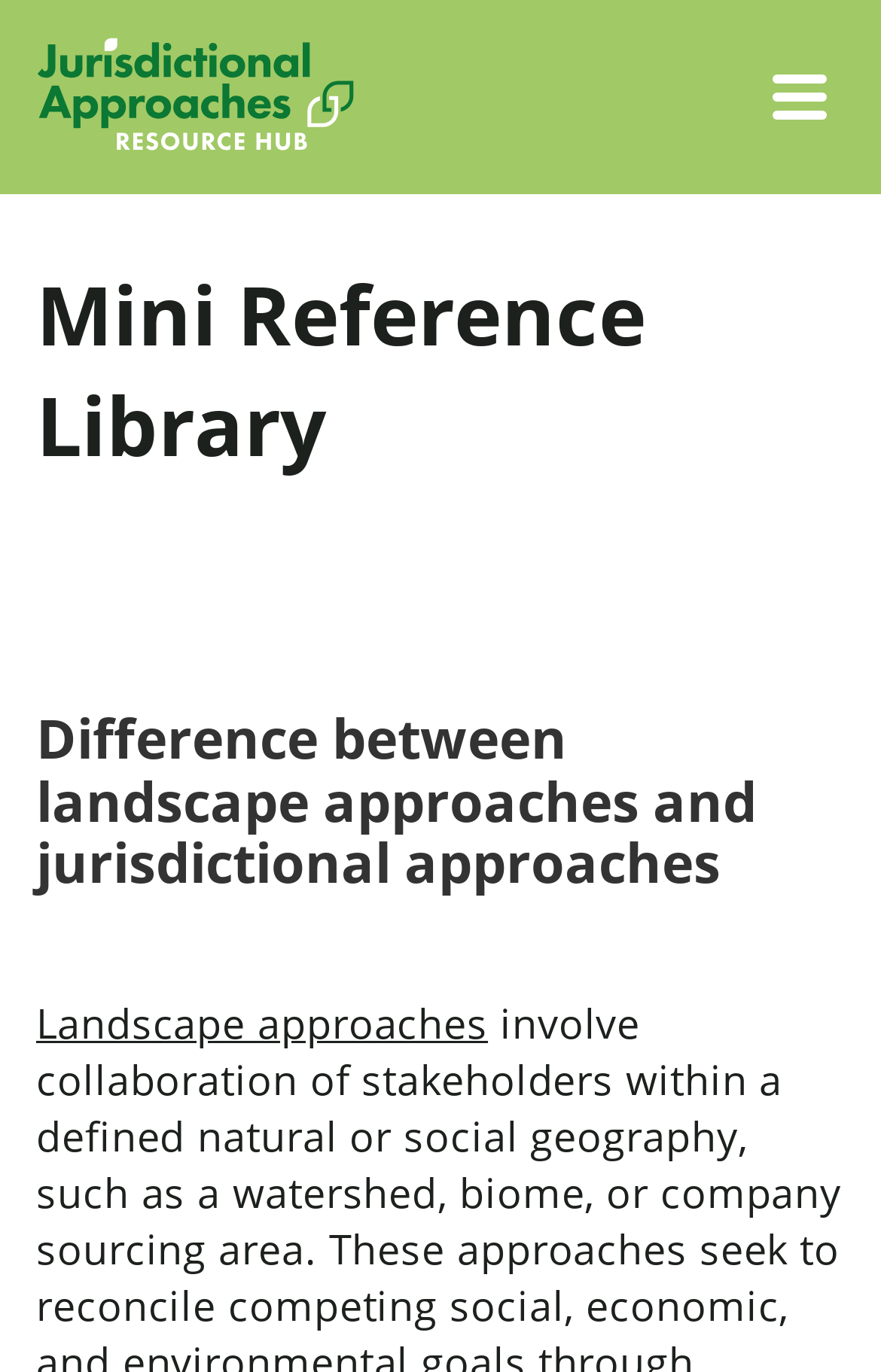Analyze the image and provide a detailed answer to the question: Is the search box required?

I looked at the search box element and found that the 'required' attribute is set to 'False', which means that the search box is not required to be filled in.